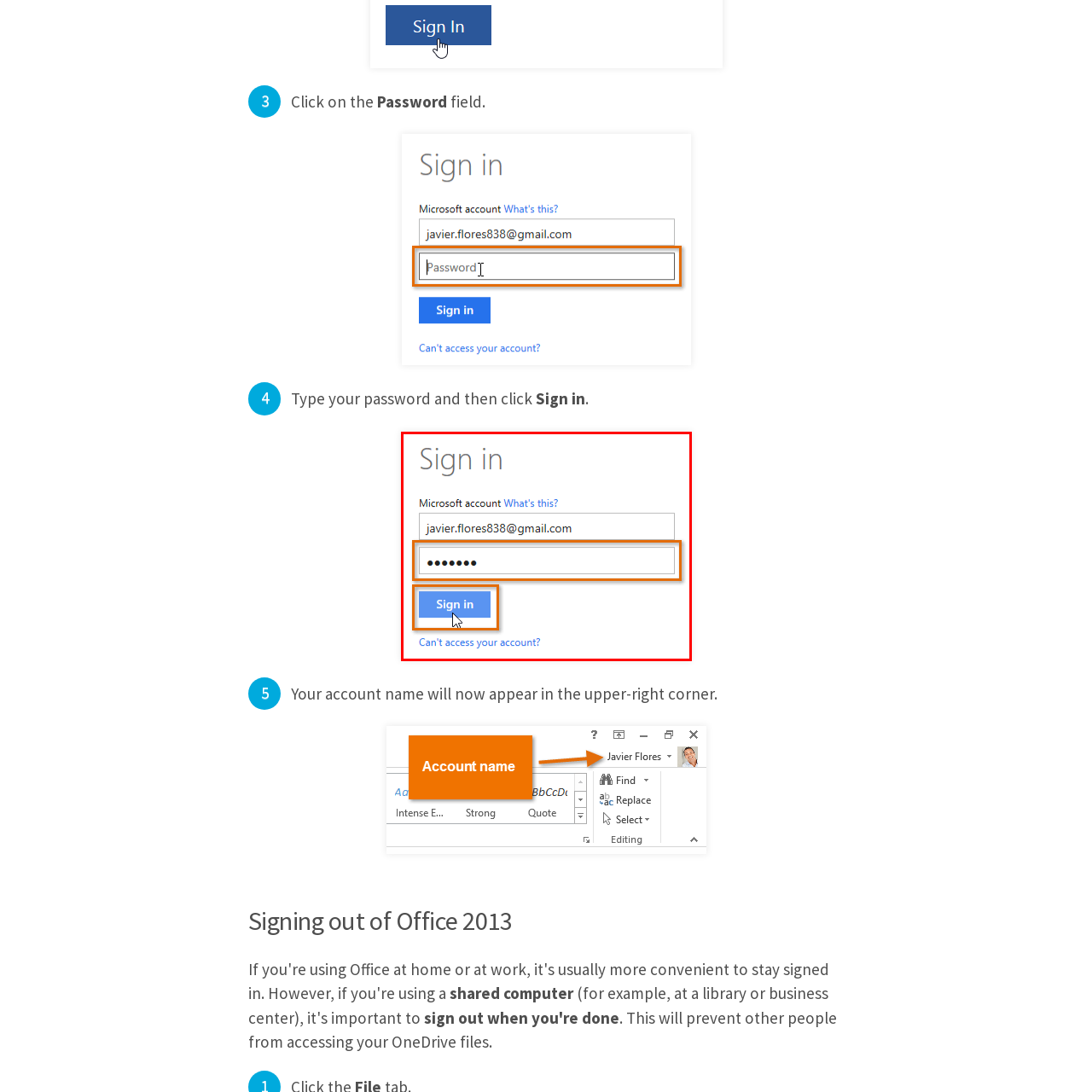Use the image within the highlighted red box to answer the following question with a single word or phrase:
What is the color of the 'Sign in' button?

Blue